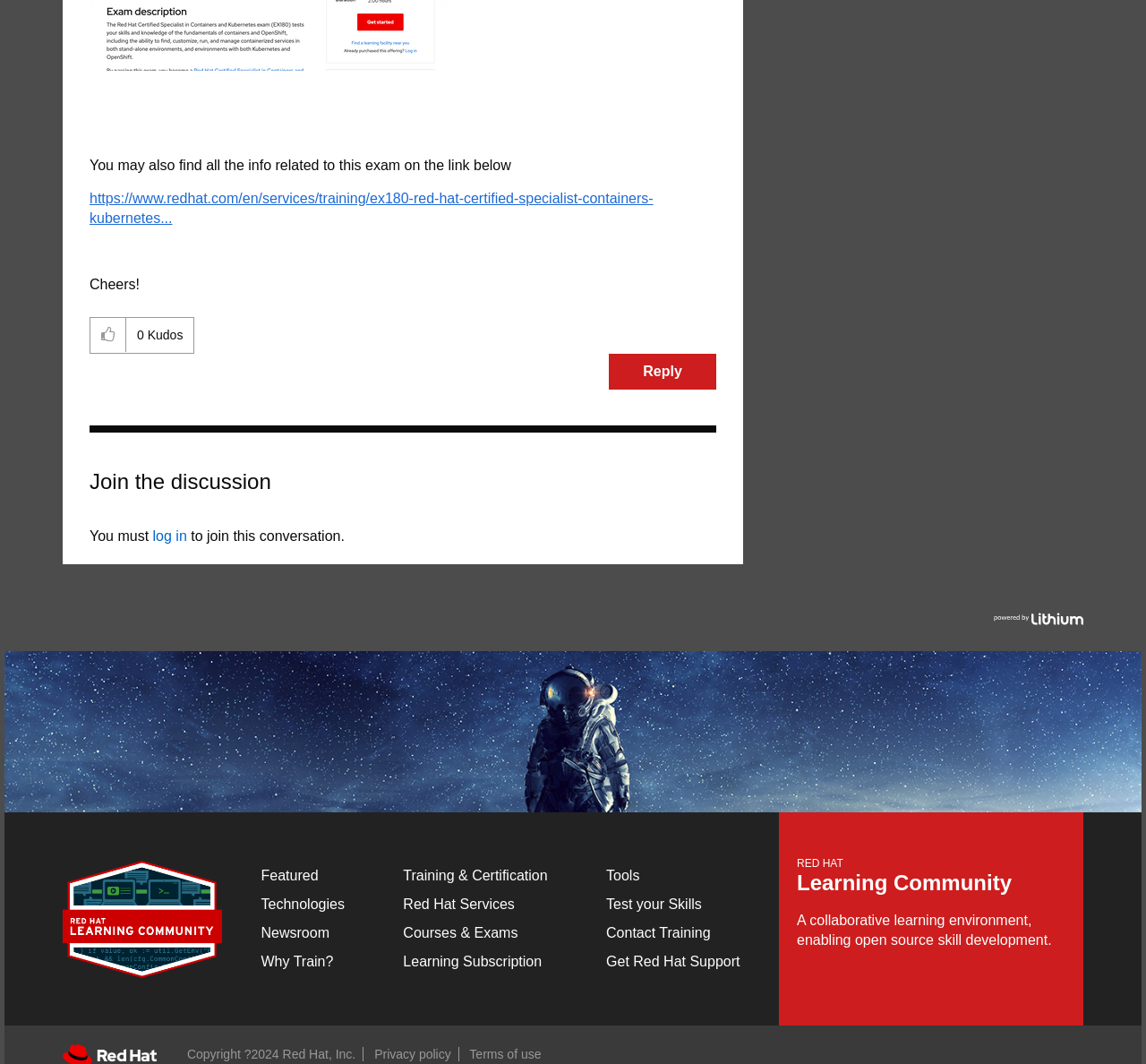Please identify the bounding box coordinates of the area that needs to be clicked to follow this instruction: "Get Started".

[0.352, 0.843, 0.449, 0.857]